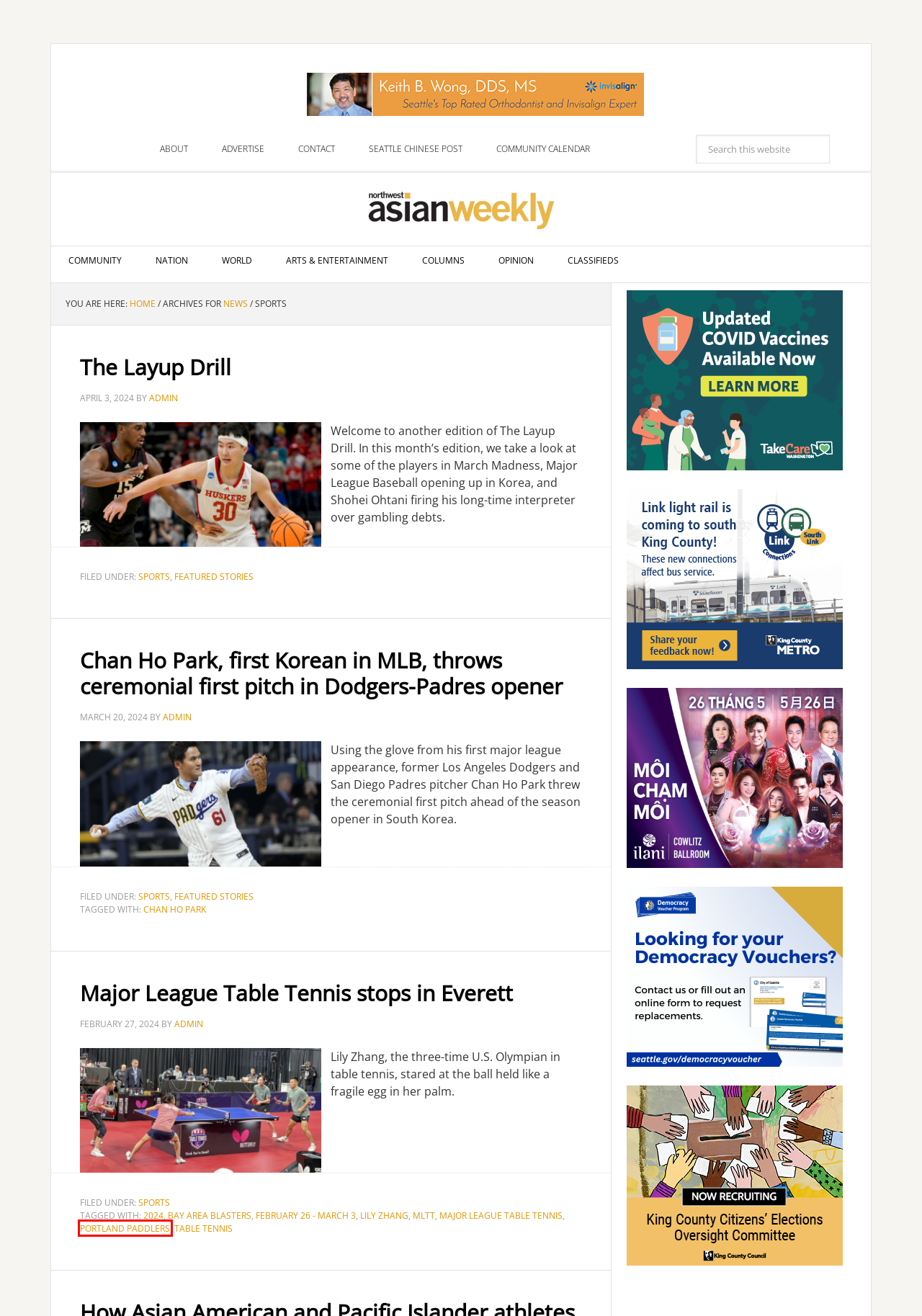You have a screenshot of a webpage, and a red bounding box highlights an element. Select the webpage description that best fits the new page after clicking the element within the bounding box. Options are:
A. Portland Paddlers
B. February 26 – March 3
C. Chan Ho Park, first Korean in MLB, throws ceremonial first pitch in Dodgers-Padres opener
D. Admin
E. Lily Zhang
F. World News
G. Major League Table Tennis
H. 2024

A